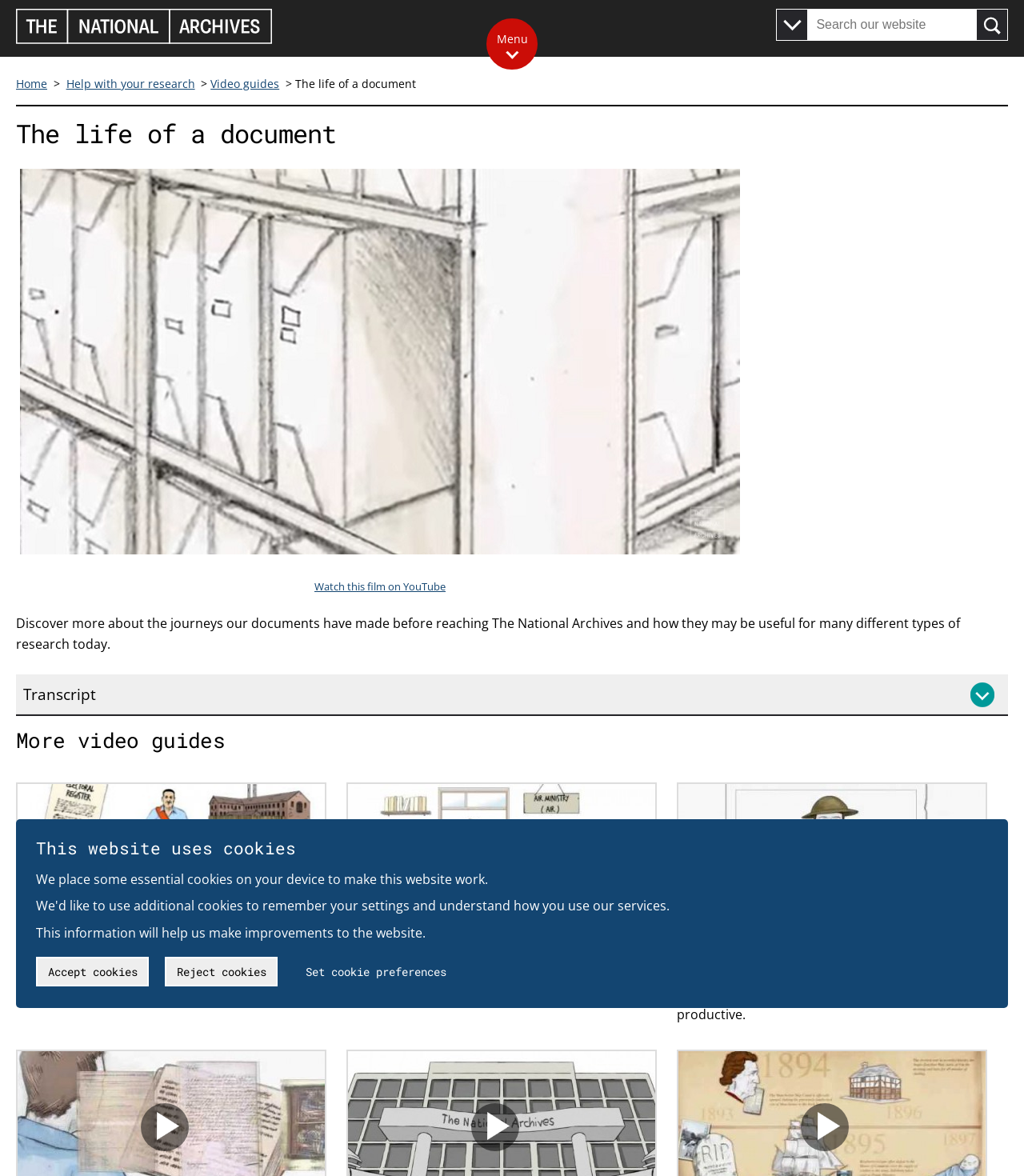Highlight the bounding box coordinates of the element you need to click to perform the following instruction: "Search our website or catalogue."

[0.758, 0.008, 0.984, 0.04]